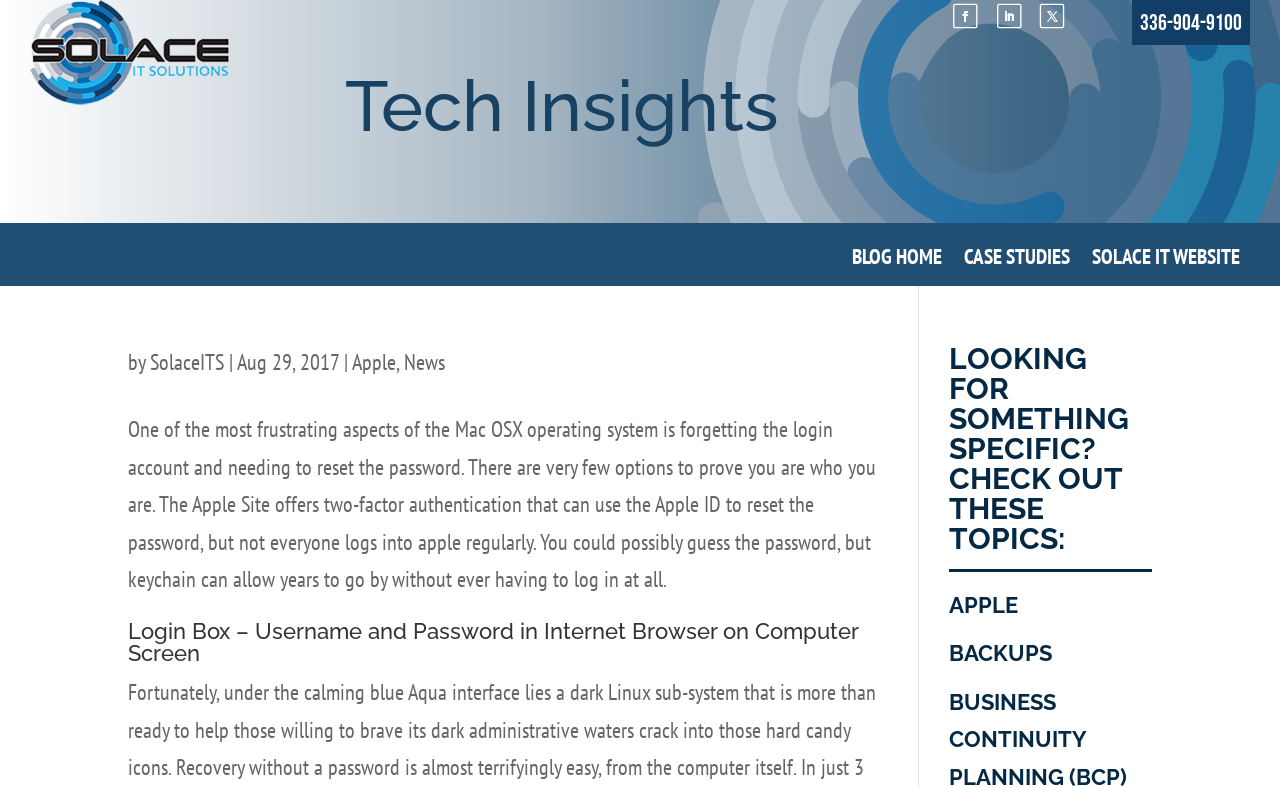What is the date of the article?
Refer to the image and provide a thorough answer to the question.

I found a static text element with the text 'Aug 29, 2017' which is likely the date of the article.